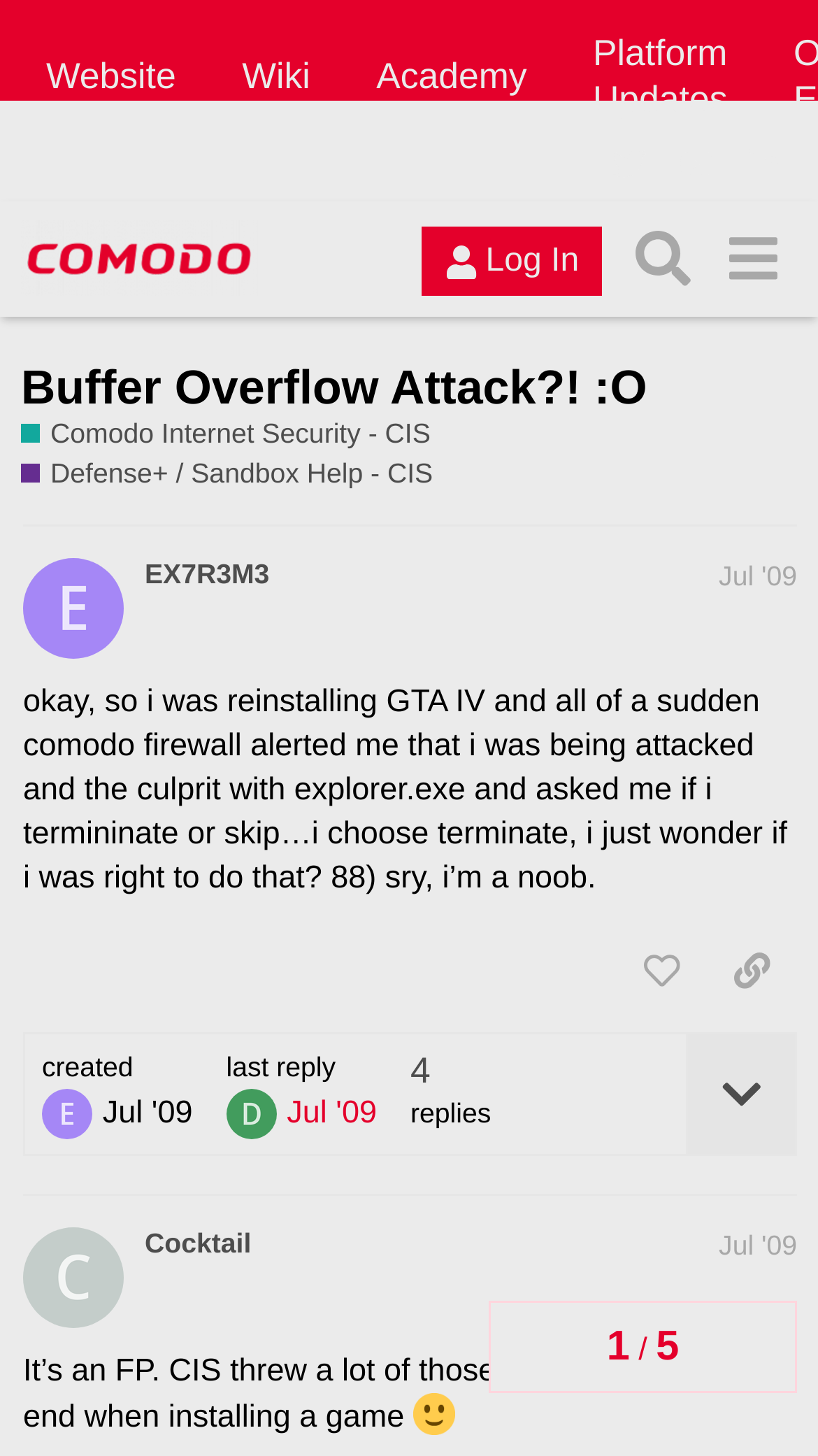Please answer the following query using a single word or phrase: 
How many replies are there in the topic?

1